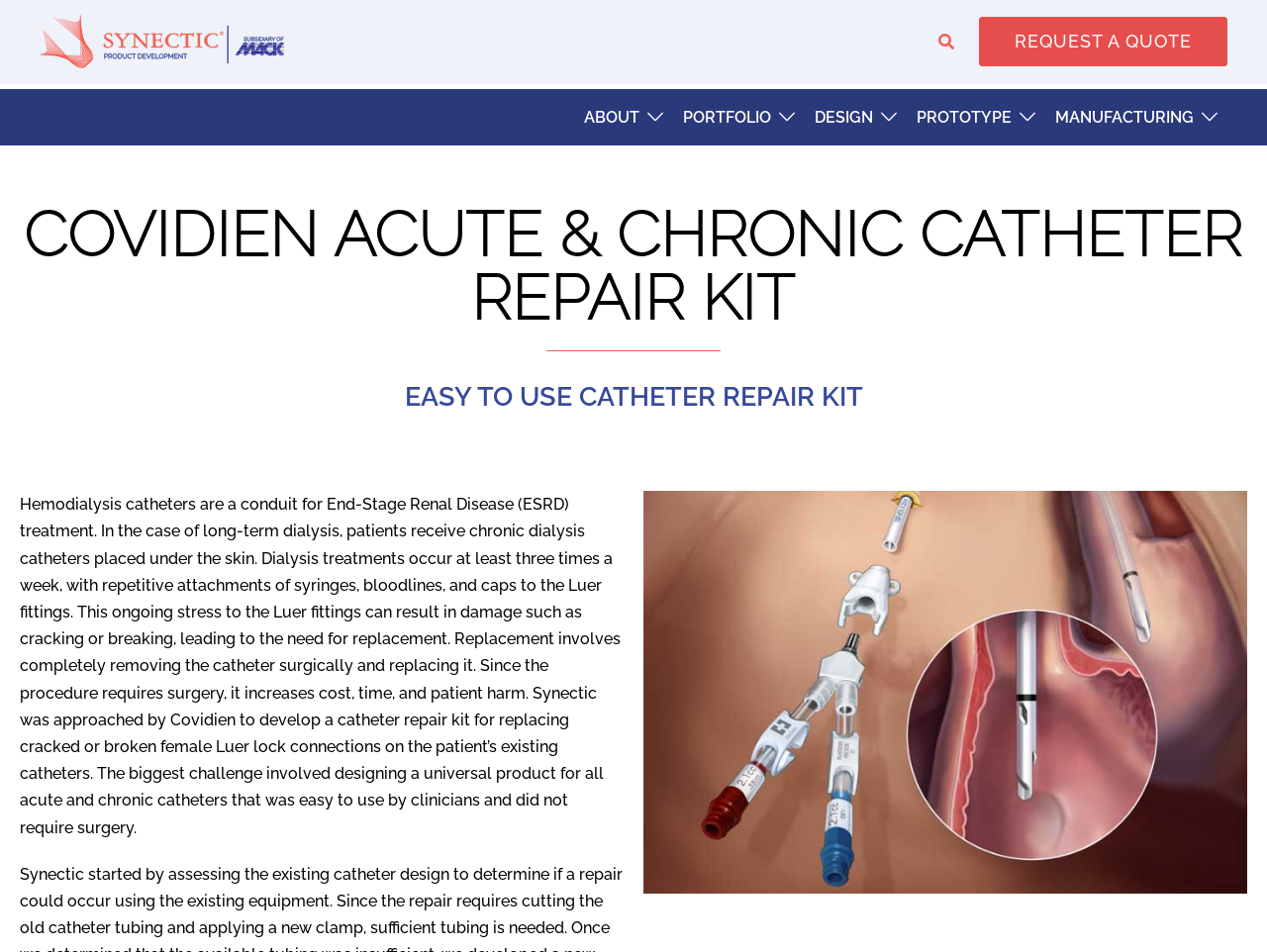Identify and generate the primary title of the webpage.

COVIDIEN ACUTE & CHRONIC CATHETER REPAIR KIT